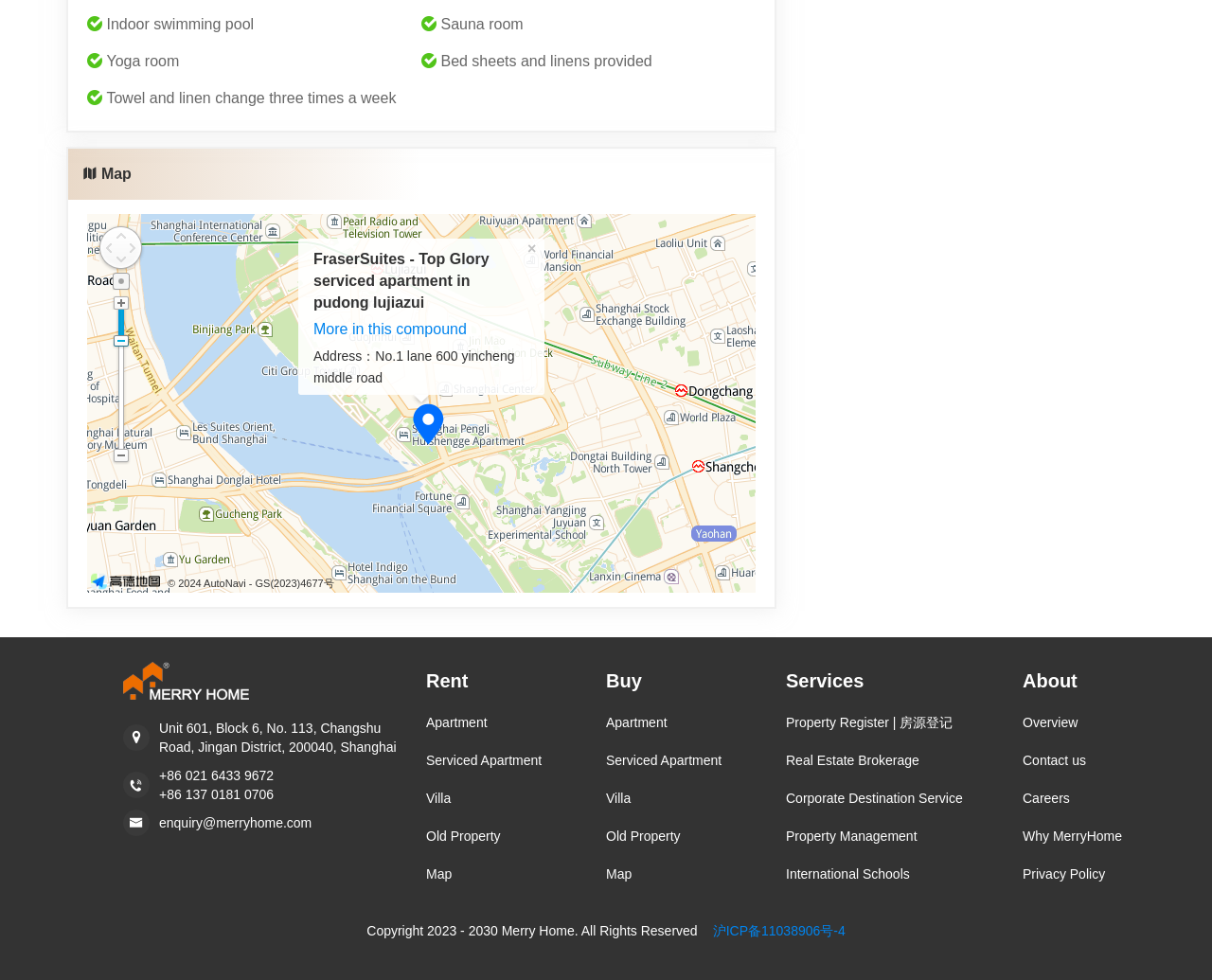What is the address of this apartment?
Please provide a full and detailed response to the question.

The address of the apartment is mentioned in the text 'Address：No.1 lane 600 yincheng middle road' which is part of the webpage content.